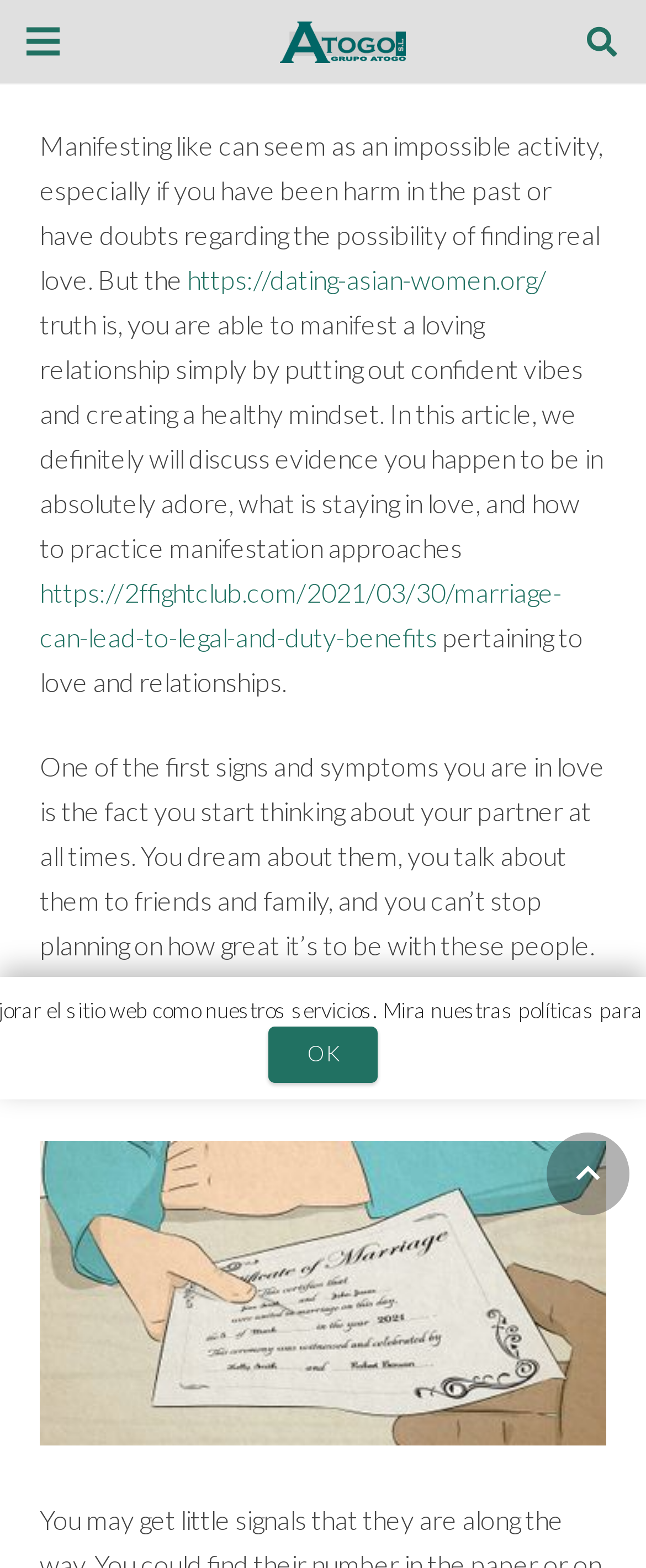Identify the bounding box coordinates for the UI element that matches this description: "Ok".

[0.416, 0.655, 0.584, 0.691]